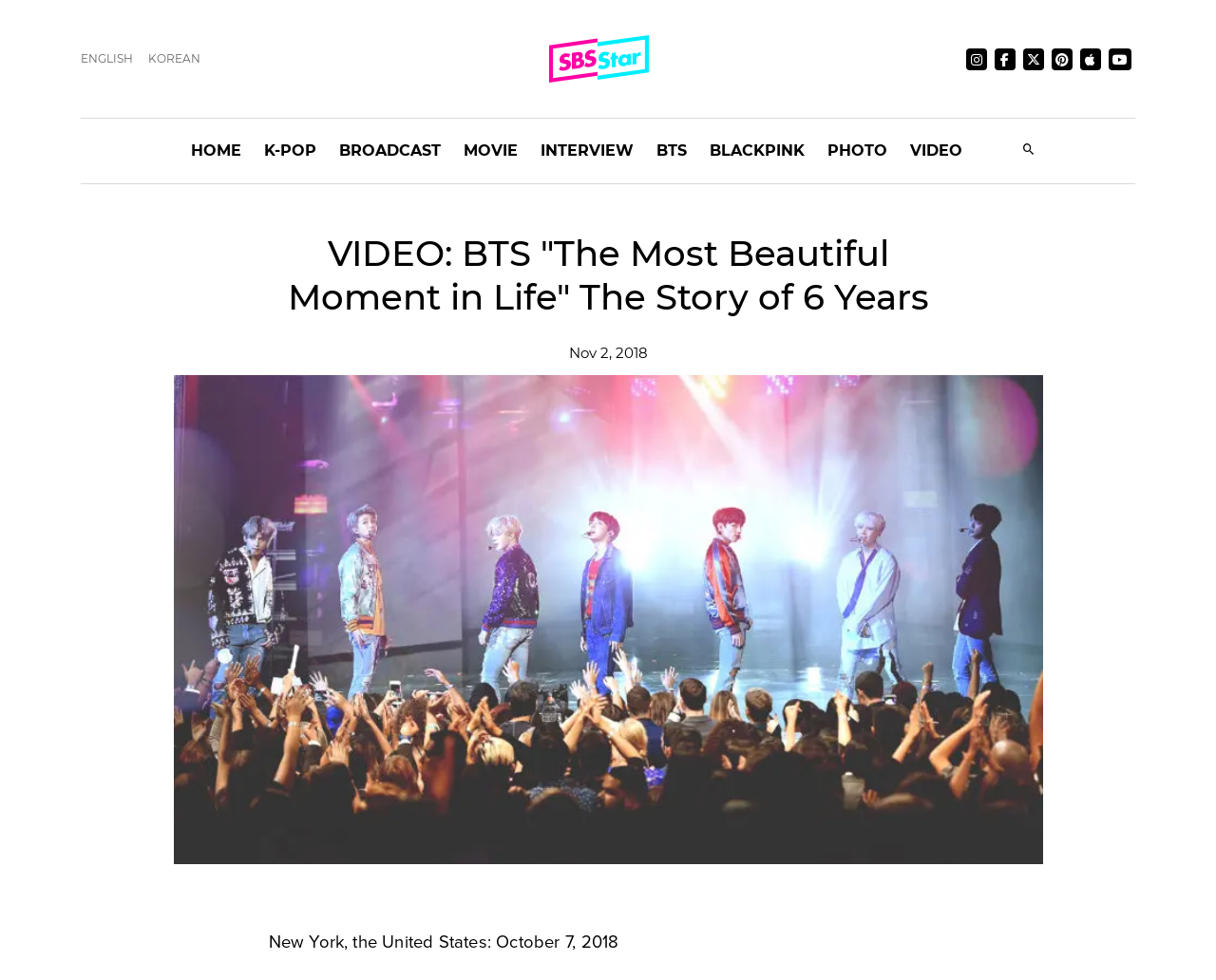Identify the bounding box coordinates for the region of the element that should be clicked to carry out the instruction: "Click the home button". The bounding box coordinates should be four float numbers between 0 and 1, i.e., [left, top, right, bottom].

[0.157, 0.123, 0.198, 0.186]